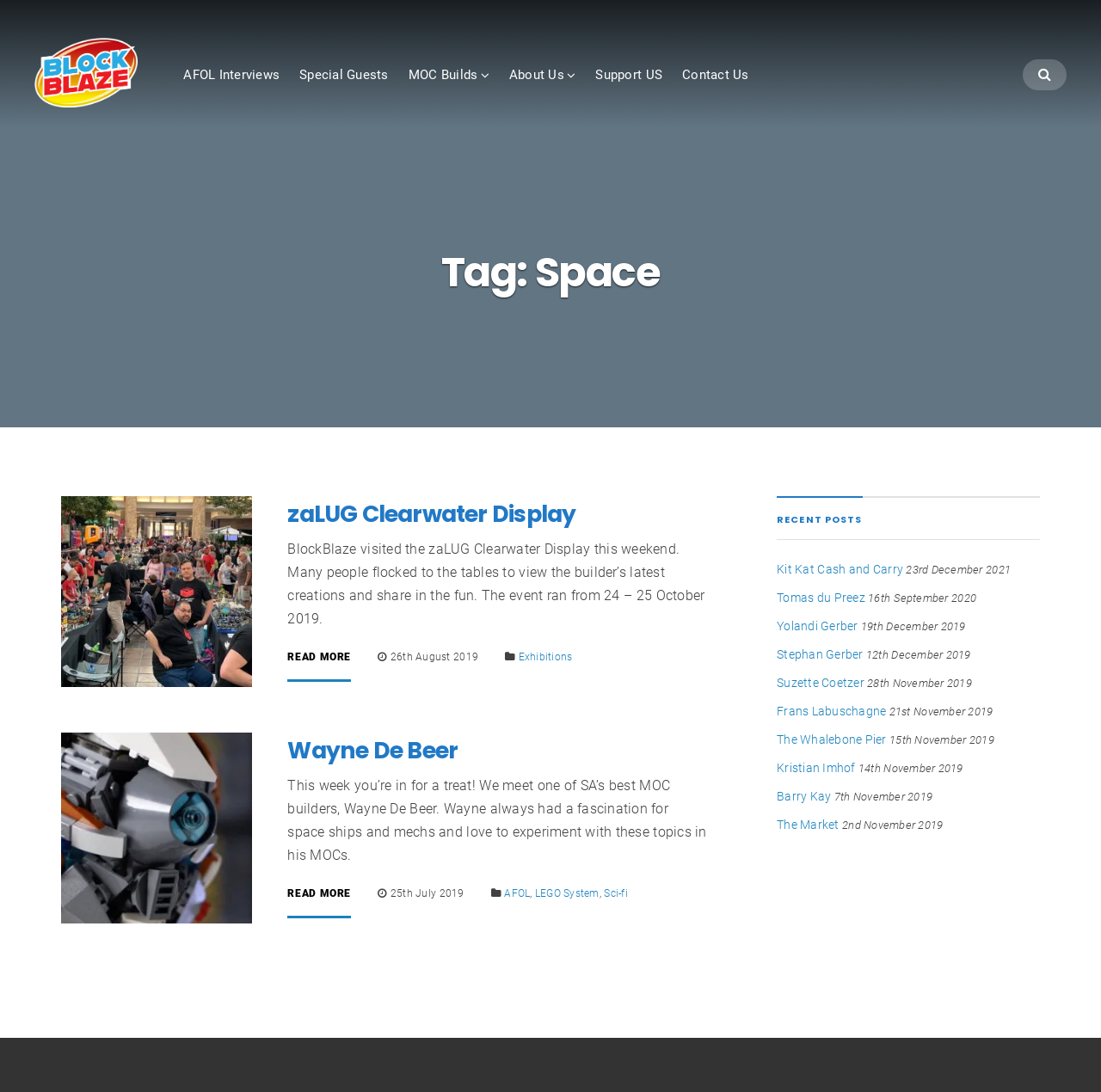Please determine the bounding box coordinates of the area that needs to be clicked to complete this task: 'View Wayne De Beer's blog post'. The coordinates must be four float numbers between 0 and 1, formatted as [left, top, right, bottom].

[0.261, 0.673, 0.416, 0.702]